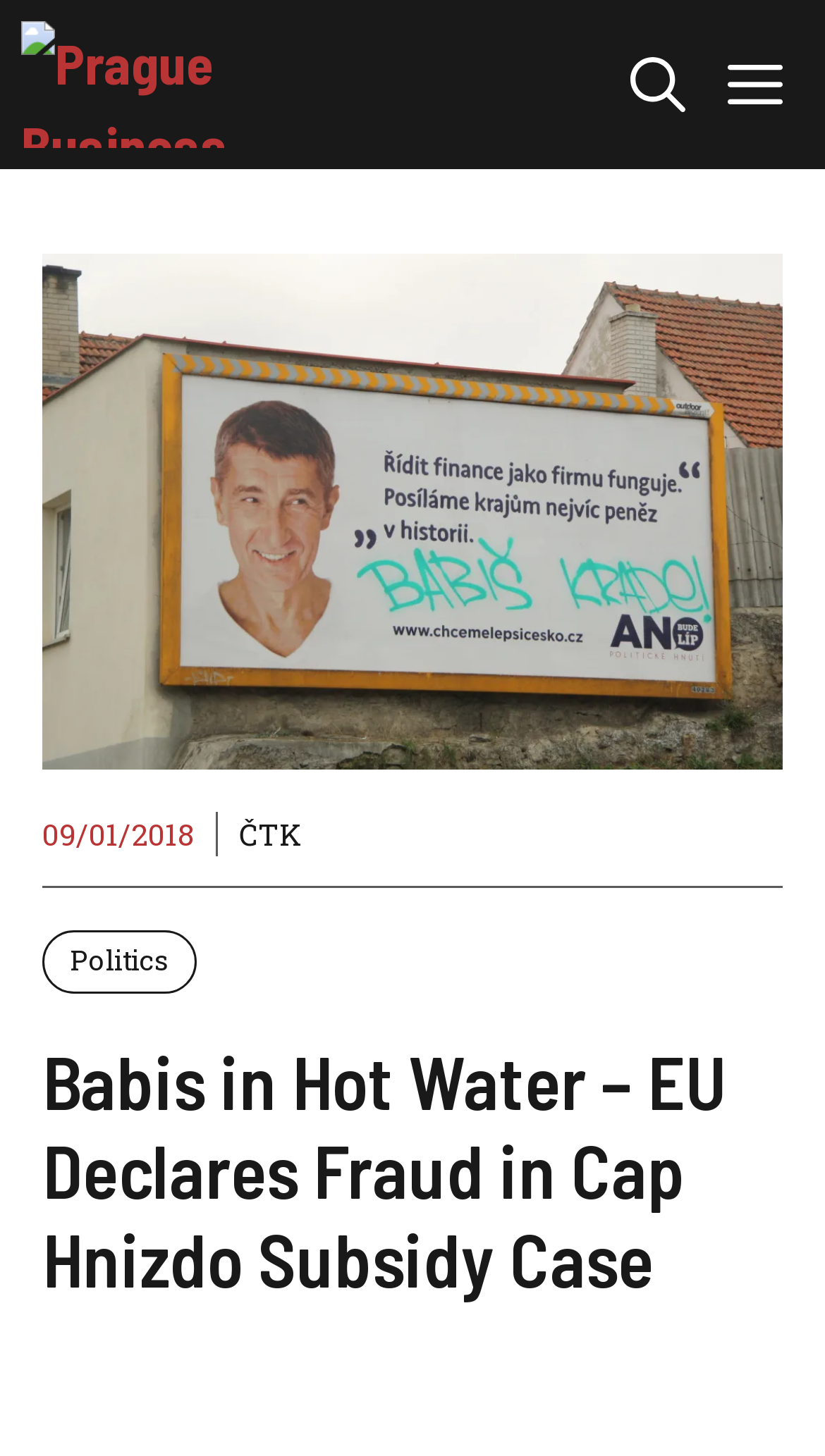Generate a comprehensive description of the webpage.

The webpage appears to be a news article from the Prague Business Journal. At the top, there is a navigation bar with a link to the journal's homepage on the left and a menu button on the right. Next to the menu button, there is an "Open search" button. 

Below the navigation bar, there is a large figure that spans most of the width of the page. Above this figure, there is a timestamp indicating that the article was published on September 1, 2018. To the right of the timestamp, there is a link to the source of the article, ČTK. 

Further down, there is a link to the "Politics" section, which suggests that the article is categorized under politics. The main headline of the article, "Babis in Hot Water – EU Declares Fraud in Cap Hnizdo Subsidy Case", is prominently displayed below the links.